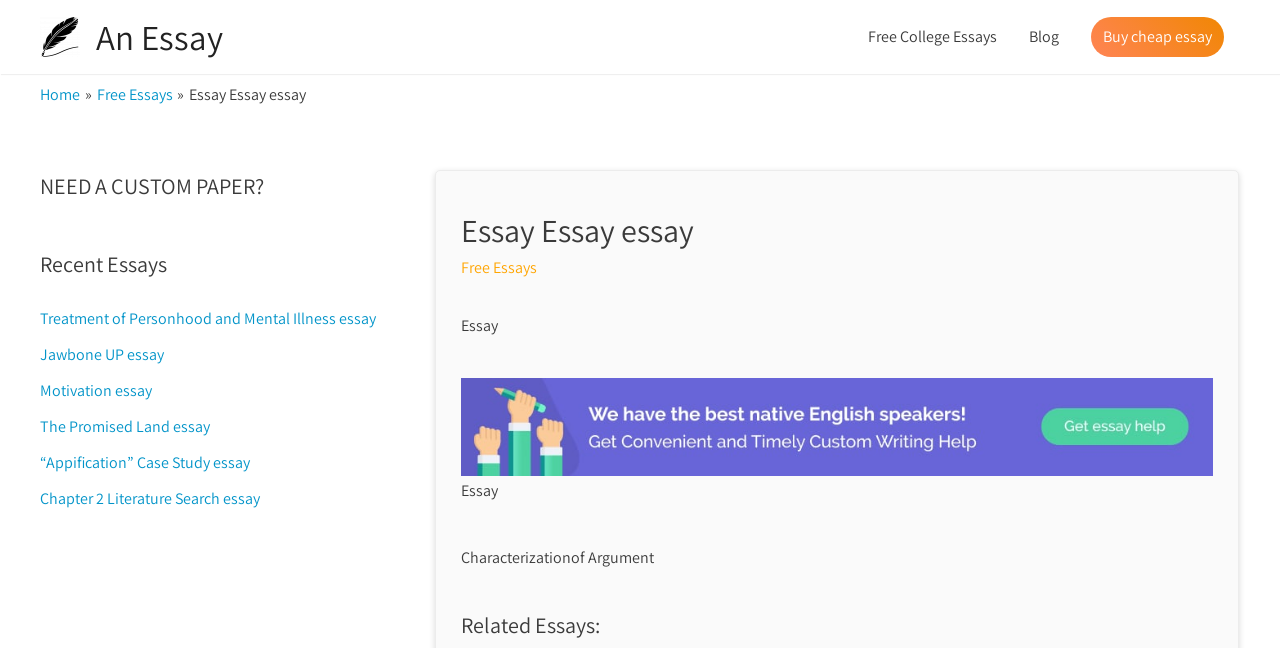Please analyze the image and give a detailed answer to the question:
What is the purpose of the 'Buy cheap essay' link?

The 'Buy cheap essay' link is likely a call-to-action for users to purchase an essay, possibly a custom-written one, from the website.